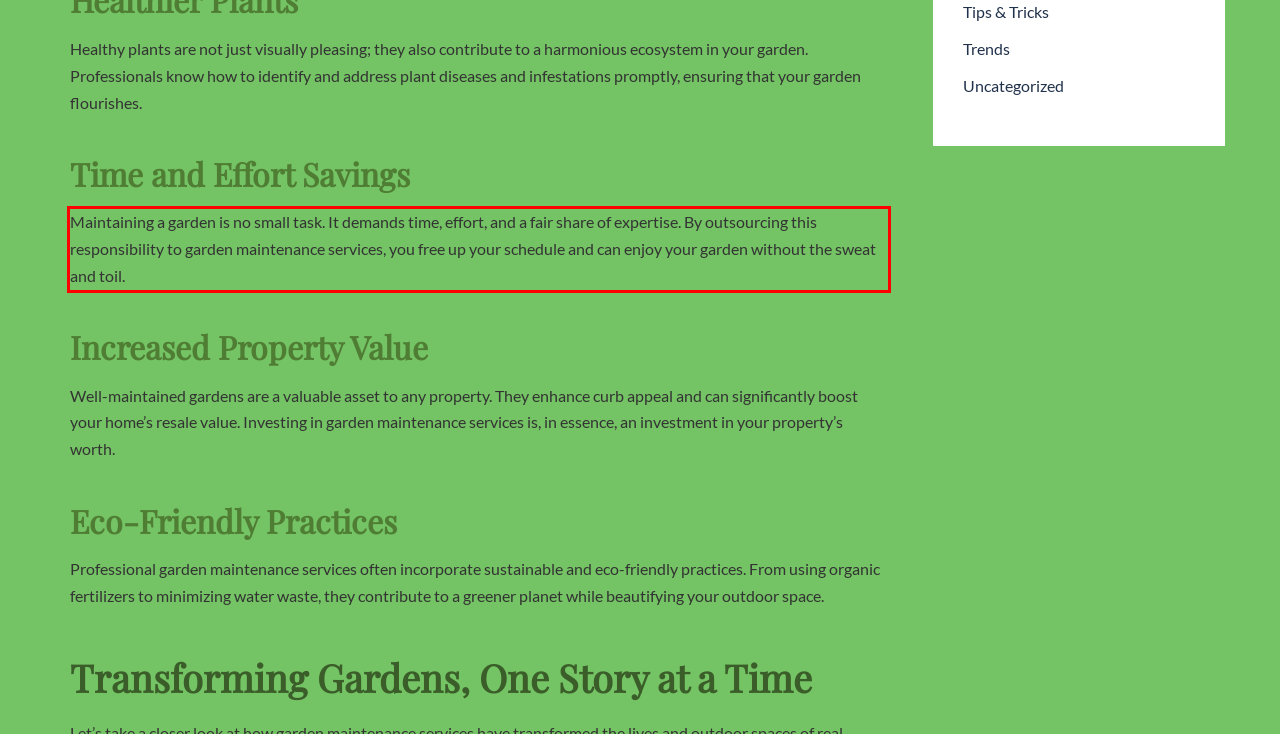Please identify the text within the red rectangular bounding box in the provided webpage screenshot.

Maintaining a garden is no small task. It demands time, effort, and a fair share of expertise. By outsourcing this responsibility to garden maintenance services, you free up your schedule and can enjoy your garden without the sweat and toil.